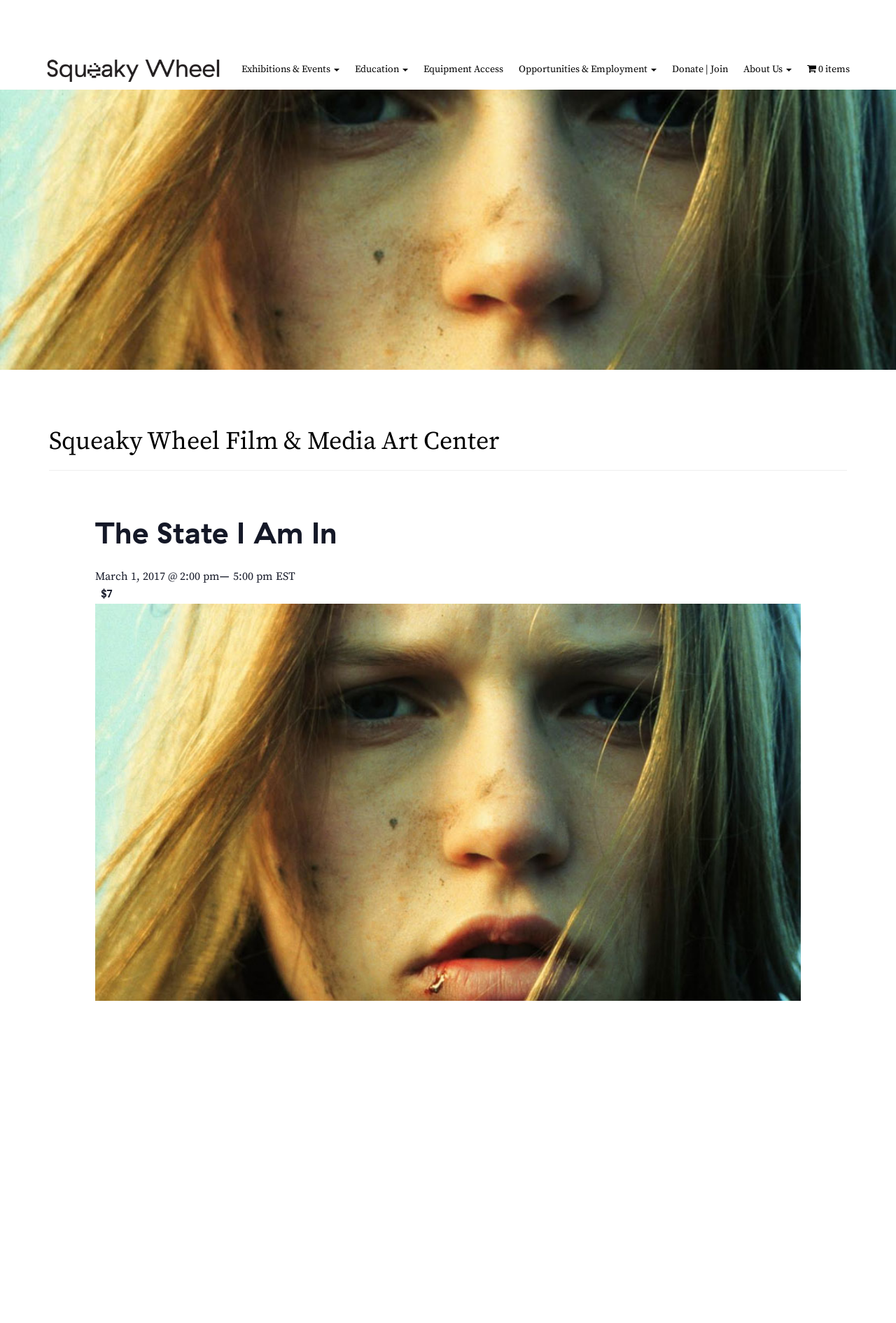Using the format (top-left x, top-left y, bottom-right x, bottom-right y), provide the bounding box coordinates for the described UI element. All values should be floating point numbers between 0 and 1: Education

[0.387, 0.042, 0.464, 0.063]